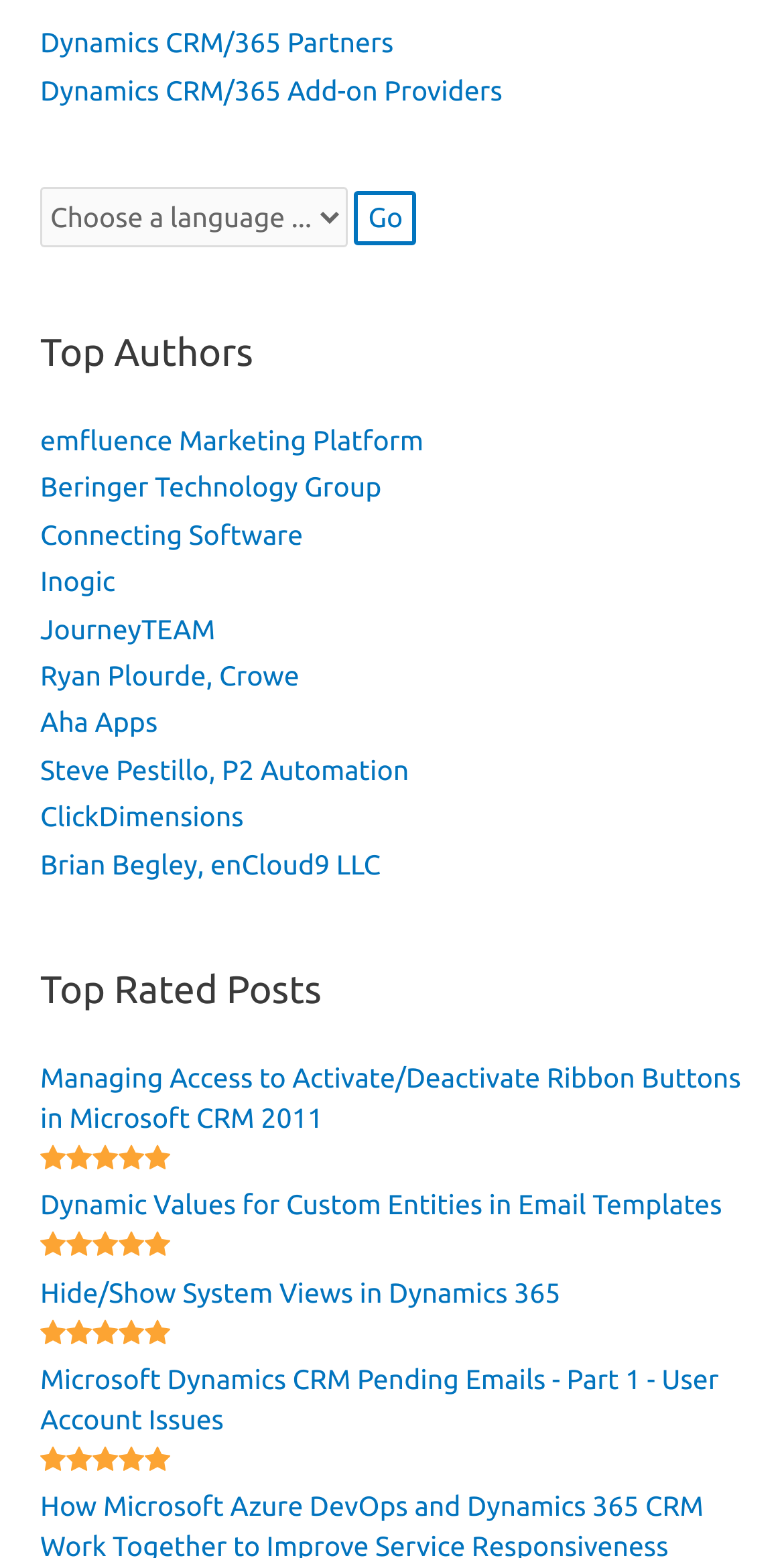Specify the bounding box coordinates (top-left x, top-left y, bottom-right x, bottom-right y) of the UI element in the screenshot that matches this description: Connecting Software

[0.051, 0.333, 0.386, 0.353]